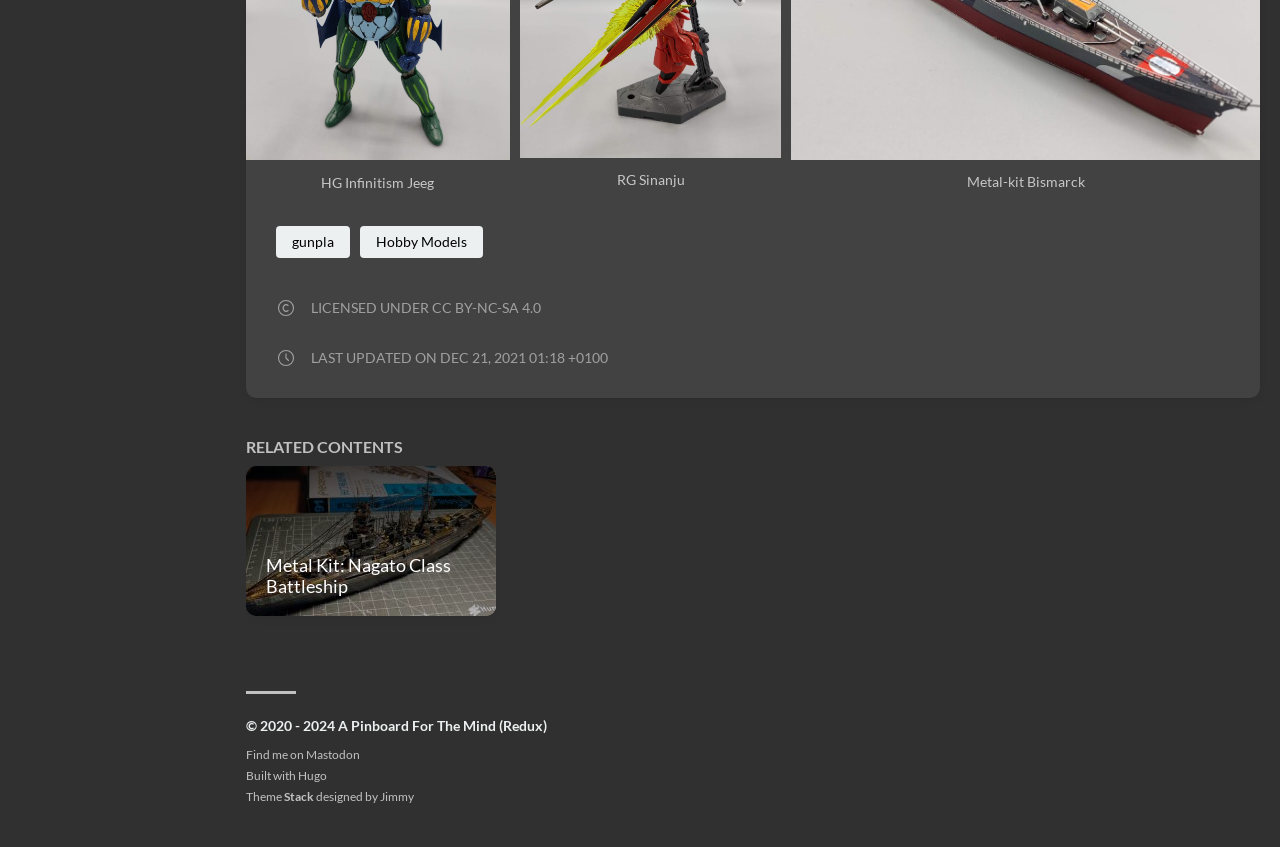Provide the bounding box for the UI element matching this description: "parent_node: RG Sinanju".

[0.406, 0.166, 0.61, 0.191]